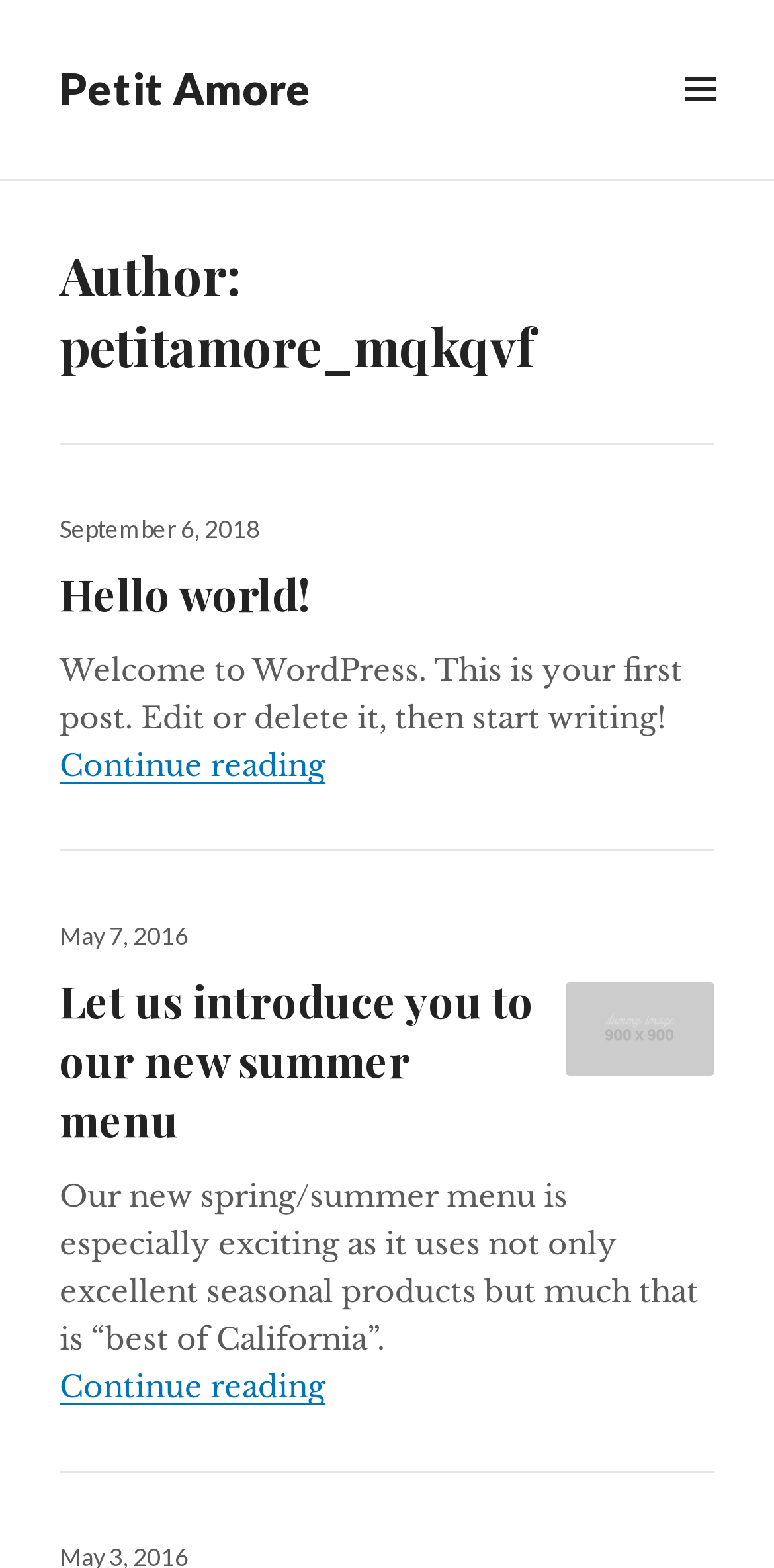Provide the bounding box coordinates of the UI element that matches the description: "Petit Amore".

[0.077, 0.039, 0.403, 0.073]